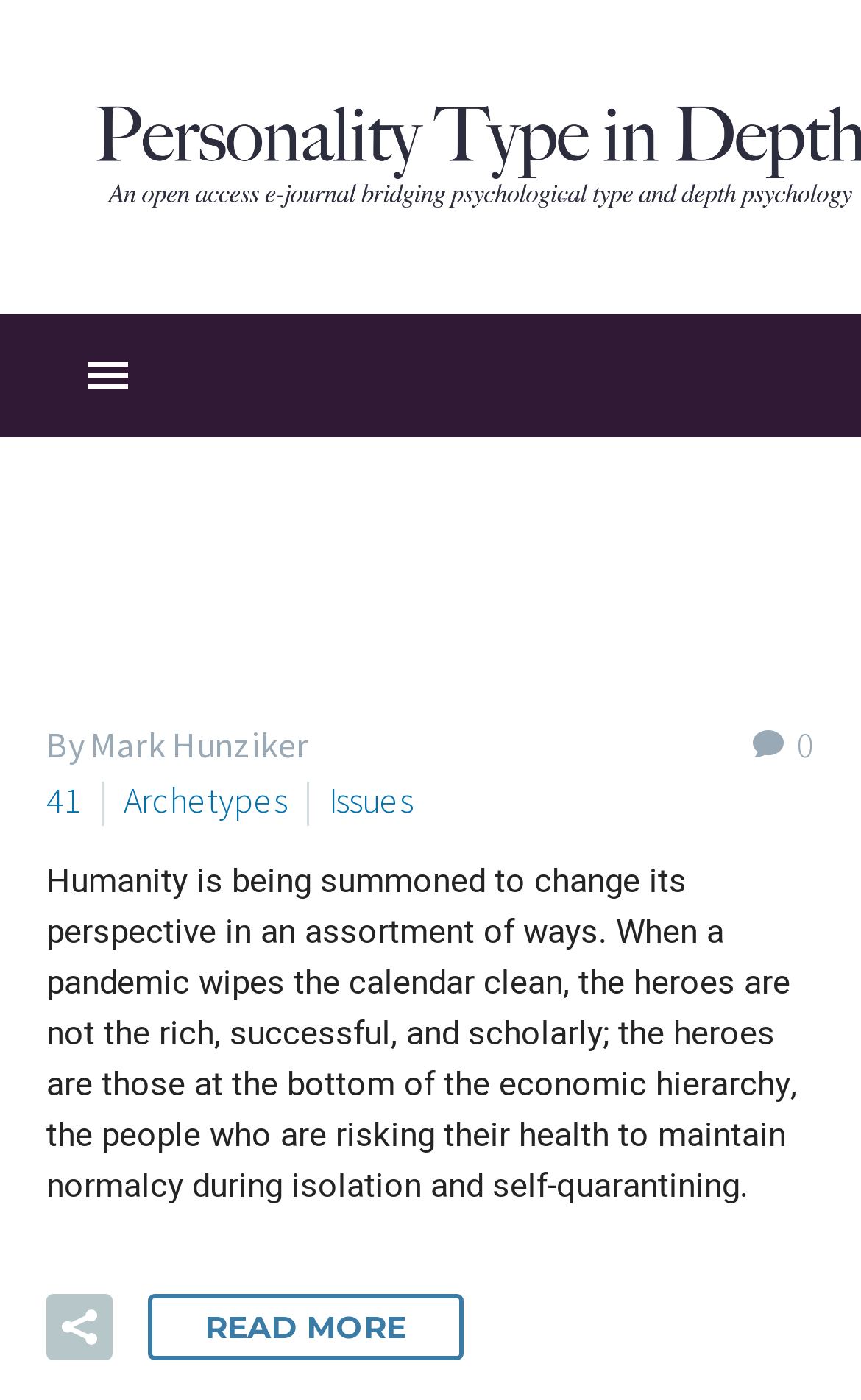Provide the bounding box coordinates of the HTML element described by the text: "Subscribe FREE". The coordinates should be in the format [left, top, right, bottom] with values between 0 and 1.

[0.0, 0.842, 1.0, 0.925]